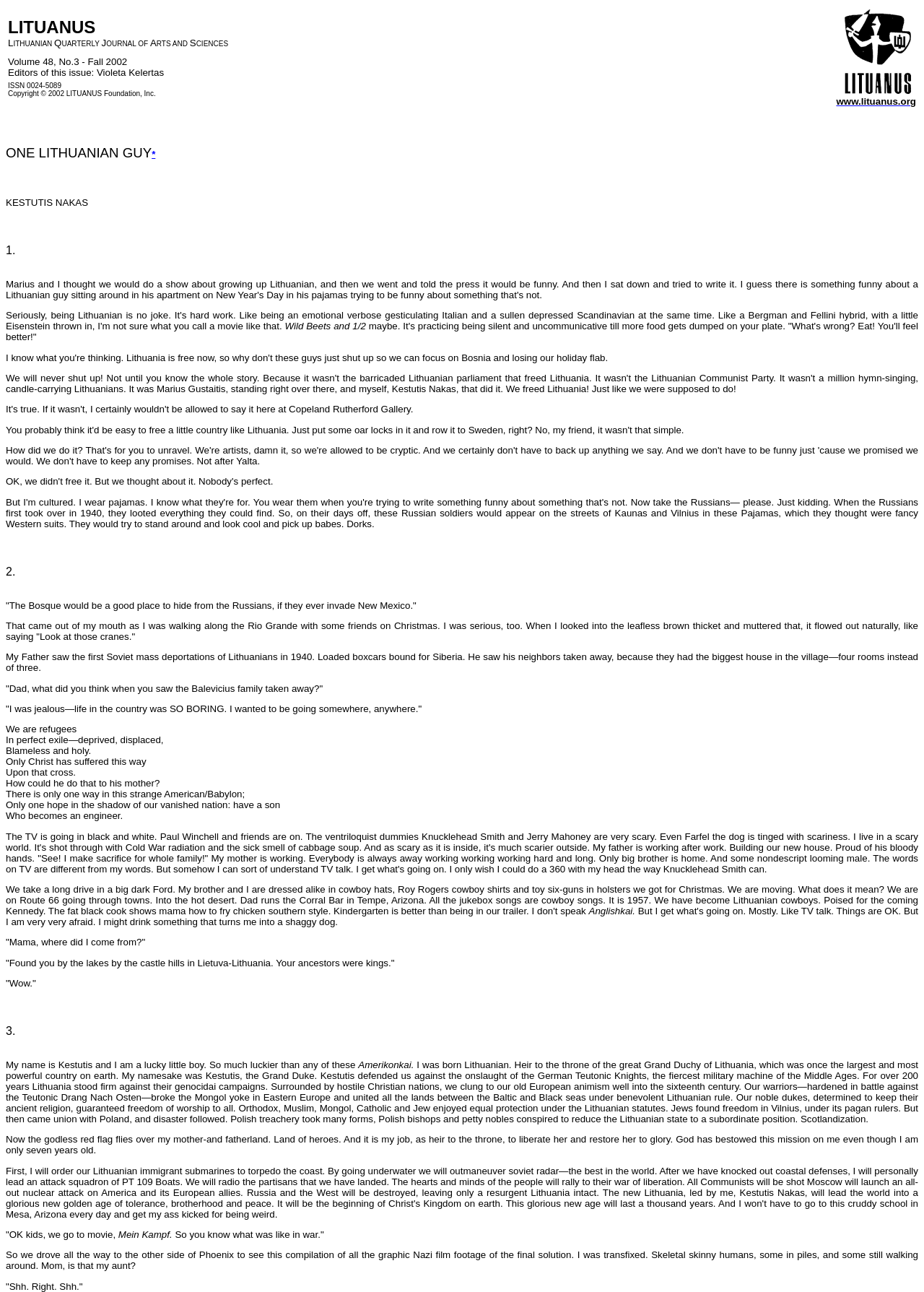What is the topic of the text?
Respond to the question with a single word or phrase according to the image.

Lithuanian identity and experience